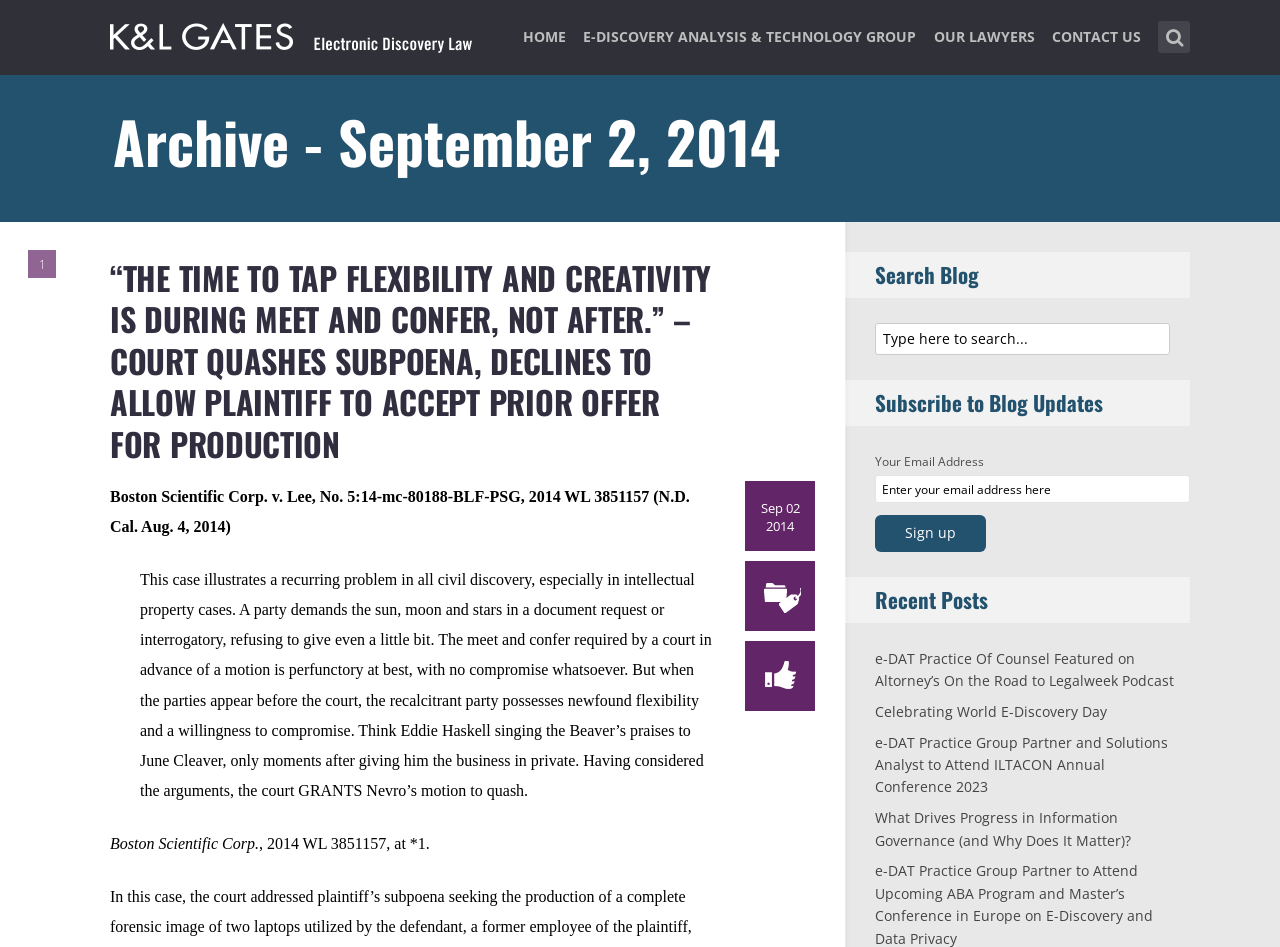Highlight the bounding box coordinates of the element you need to click to perform the following instruction: "Read the recent post about e-DAT Practice Of Counsel."

[0.684, 0.685, 0.917, 0.729]